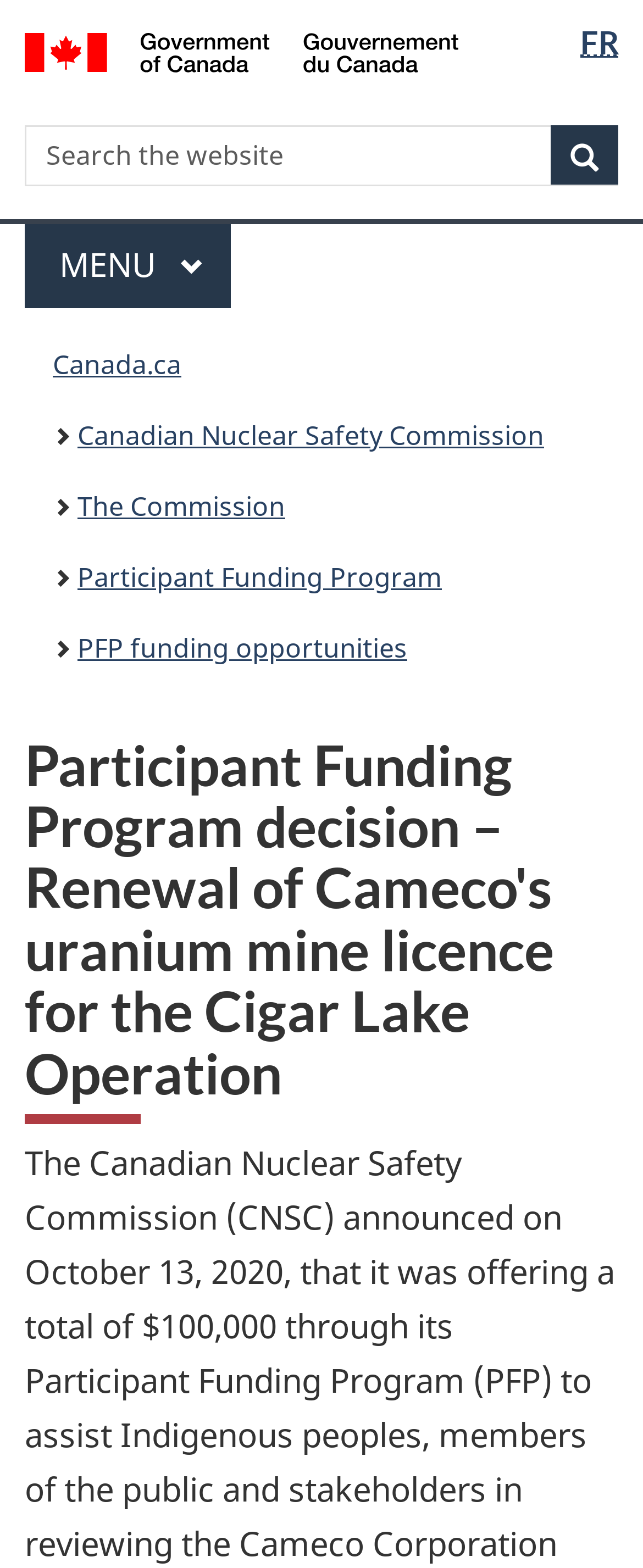How many language options are available?
Provide a detailed answer to the question using information from the image.

I found a language selection section on the webpage, and it only provides one option, which is 'FR' or 'Français', indicating that there is only one language option available besides the default language.